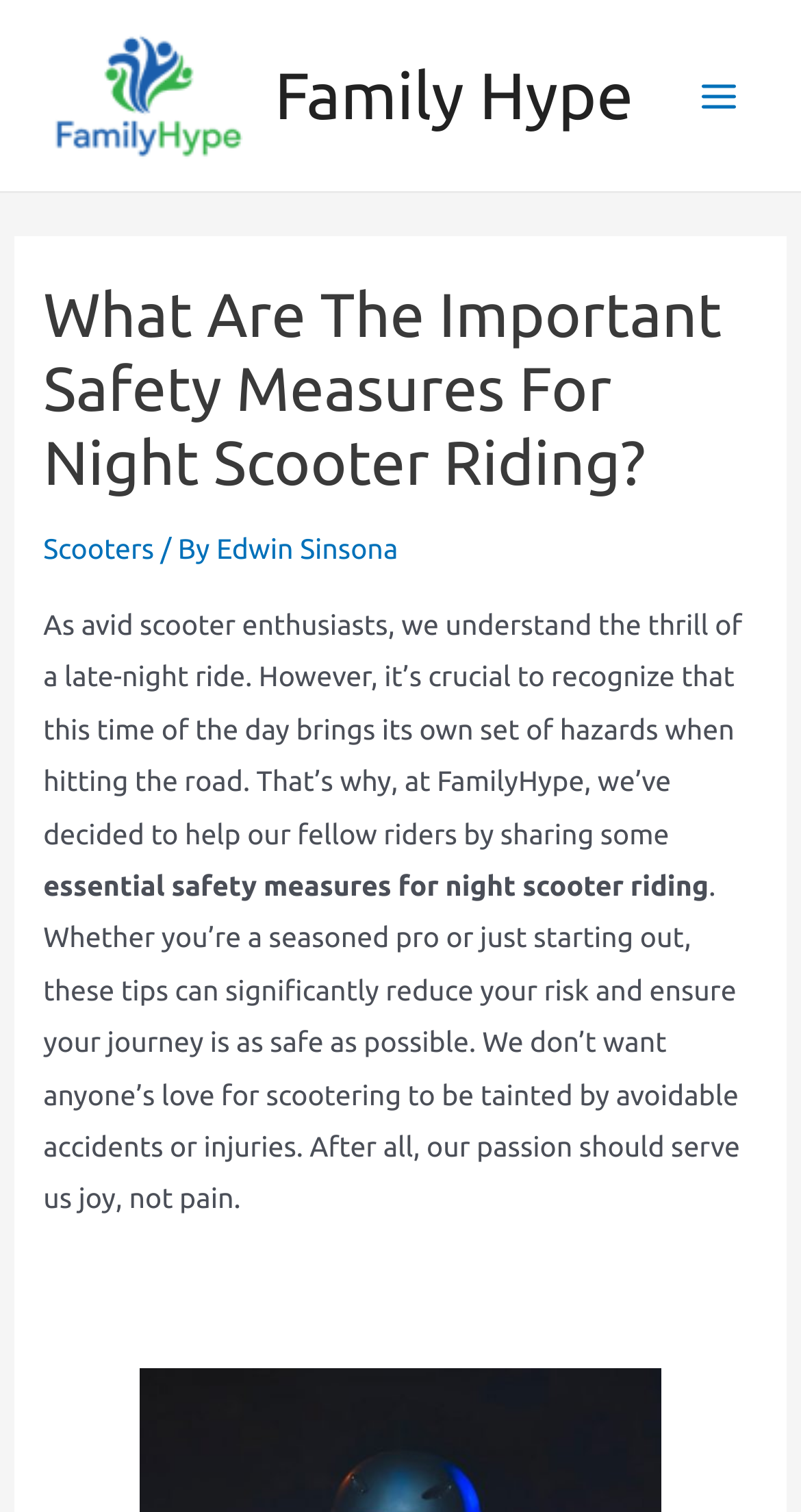Offer an extensive depiction of the webpage and its key elements.

The webpage is about safe night scooter riding, with a focus on essential safety measures. At the top left corner, there is a link to "Family Hype" accompanied by an image with the same name. Below this, there is another link to "Family Hype" at the top center of the page. 

To the right of these links, a "Main Menu" button is located, which is accompanied by an image. Below the top section, a header section spans the width of the page, containing a heading that asks about important safety measures for night scooter riding. 

Underneath the heading, there are three links: "Scooters", a separator, and "Edwin Sinsona". Following this, there are three blocks of static text. The first block discusses the hazards of night scooter riding and the importance of safety measures. 

The second block highlights the importance of essential safety measures for night scooter riding. The third block provides a brief introduction to the purpose of the article, which is to share safety tips to reduce the risk of accidents and ensure a safe journey.